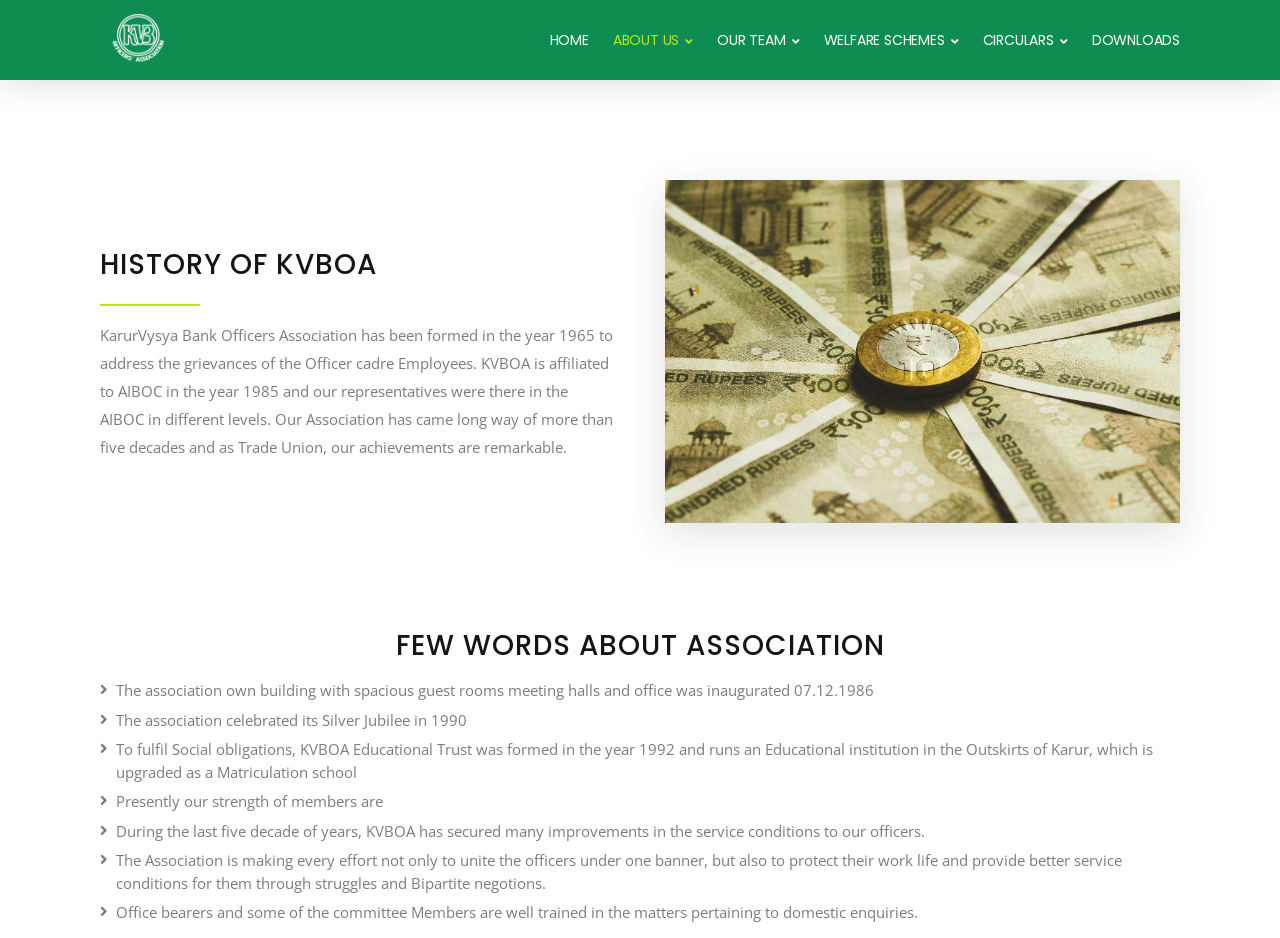Provide your answer to the question using just one word or phrase: What is the name of the association?

KVB Association